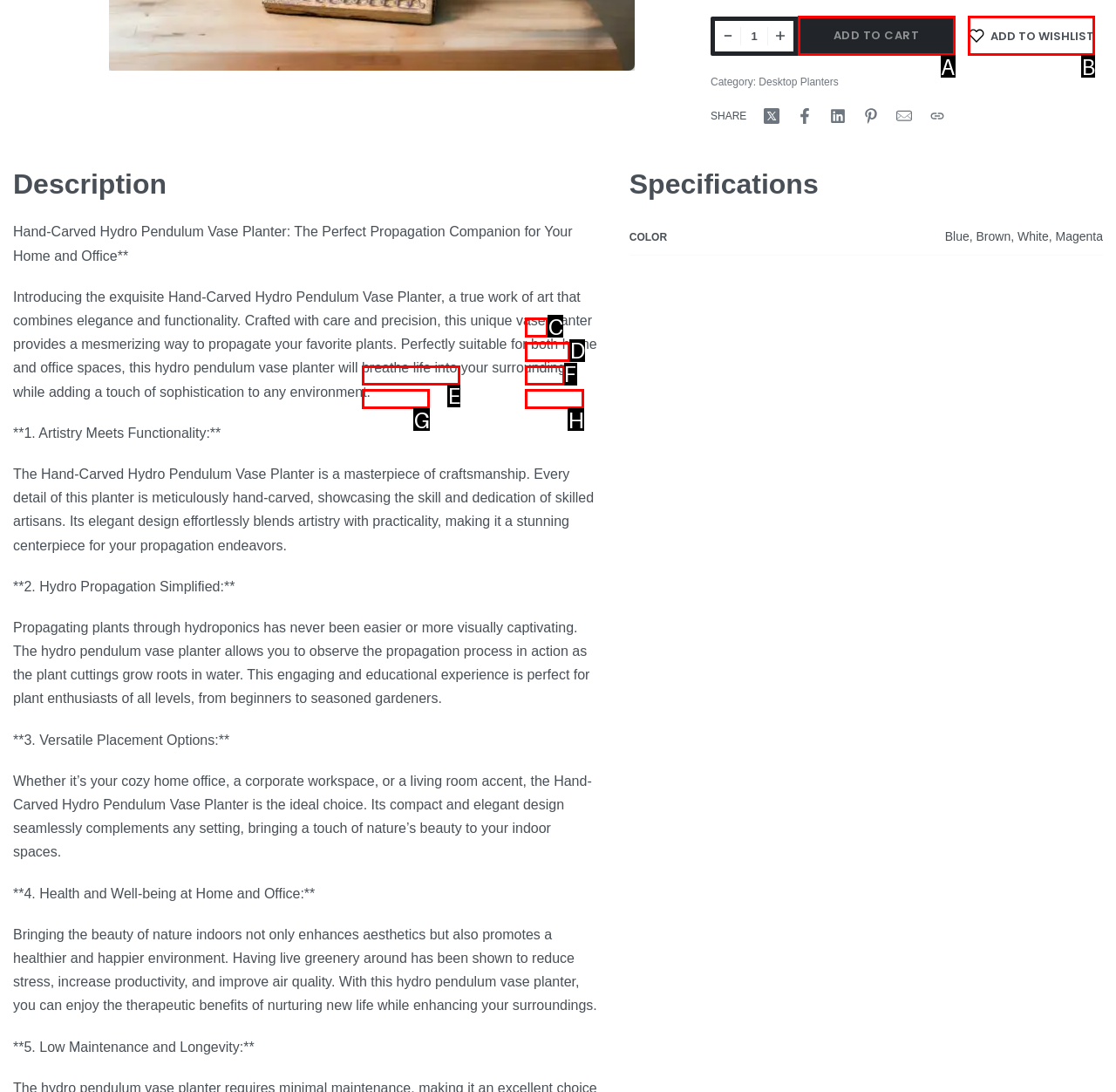Please select the letter of the HTML element that fits the description: Affiliate Login. Answer with the option's letter directly.

G